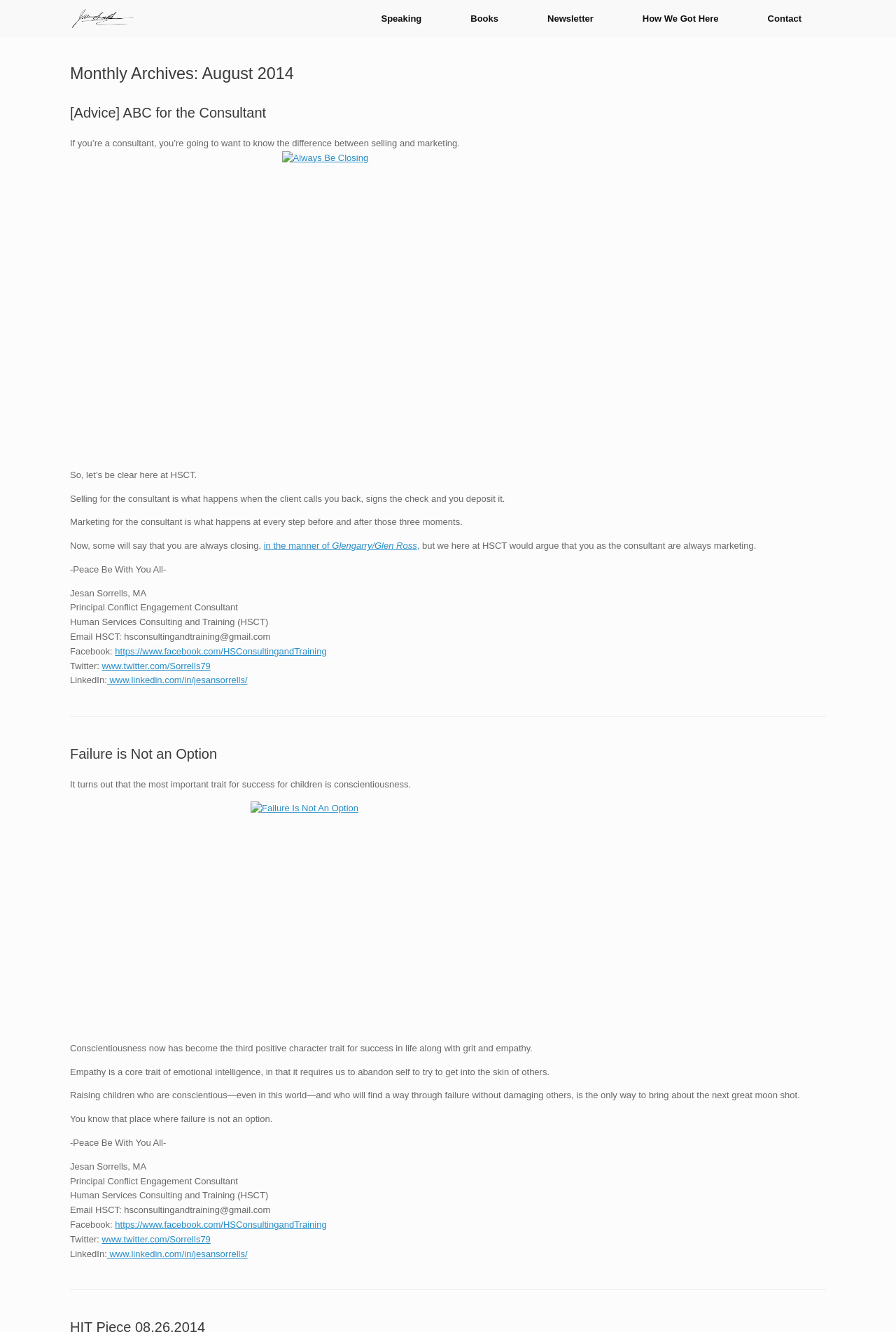Please mark the bounding box coordinates of the area that should be clicked to carry out the instruction: "Visit the Facebook page of HSCT".

[0.128, 0.485, 0.365, 0.493]